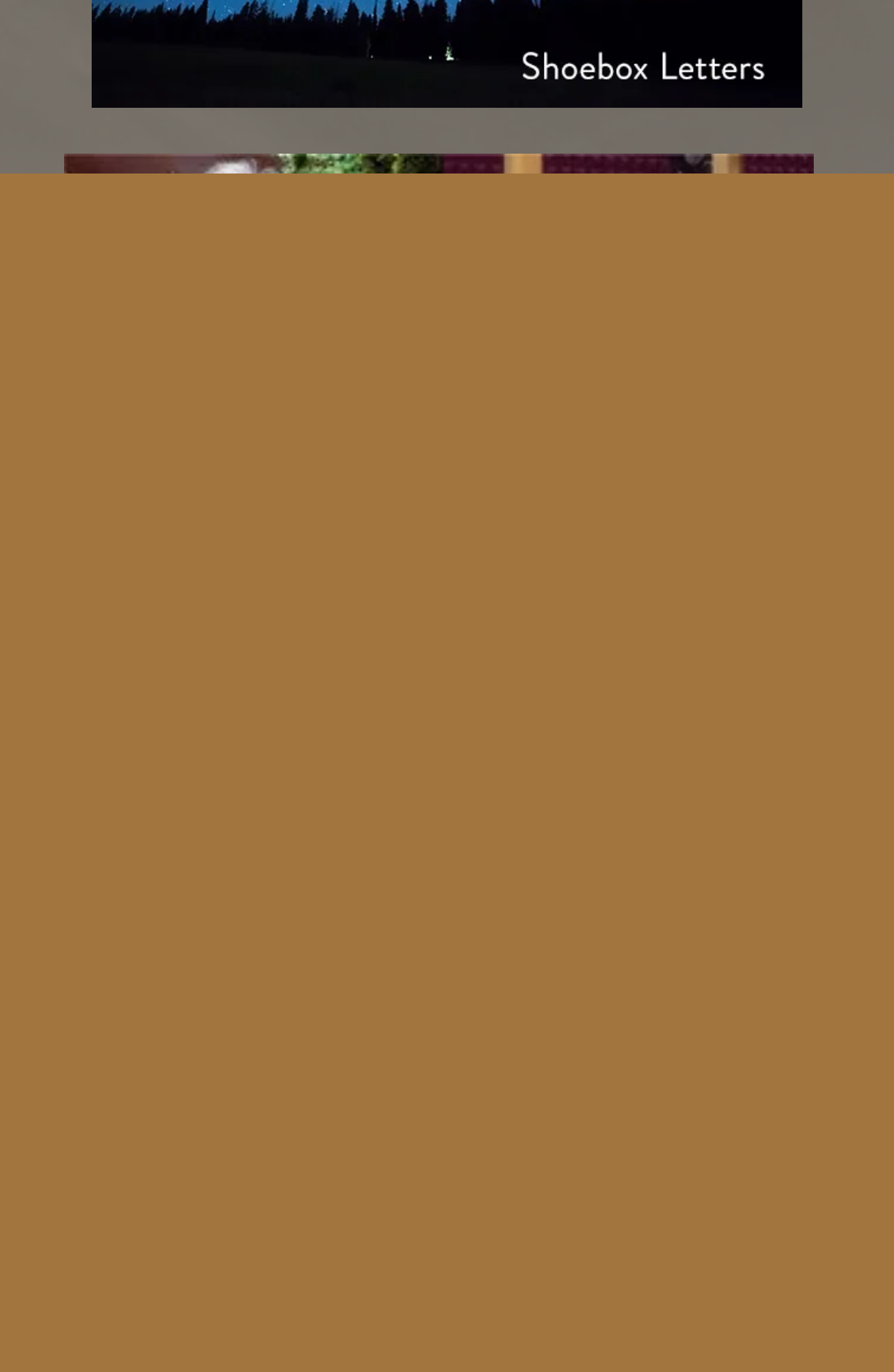Please mark the clickable region by giving the bounding box coordinates needed to complete this instruction: "Click on the 'BUTTON TEXT' button".

[0.113, 0.469, 0.479, 0.536]